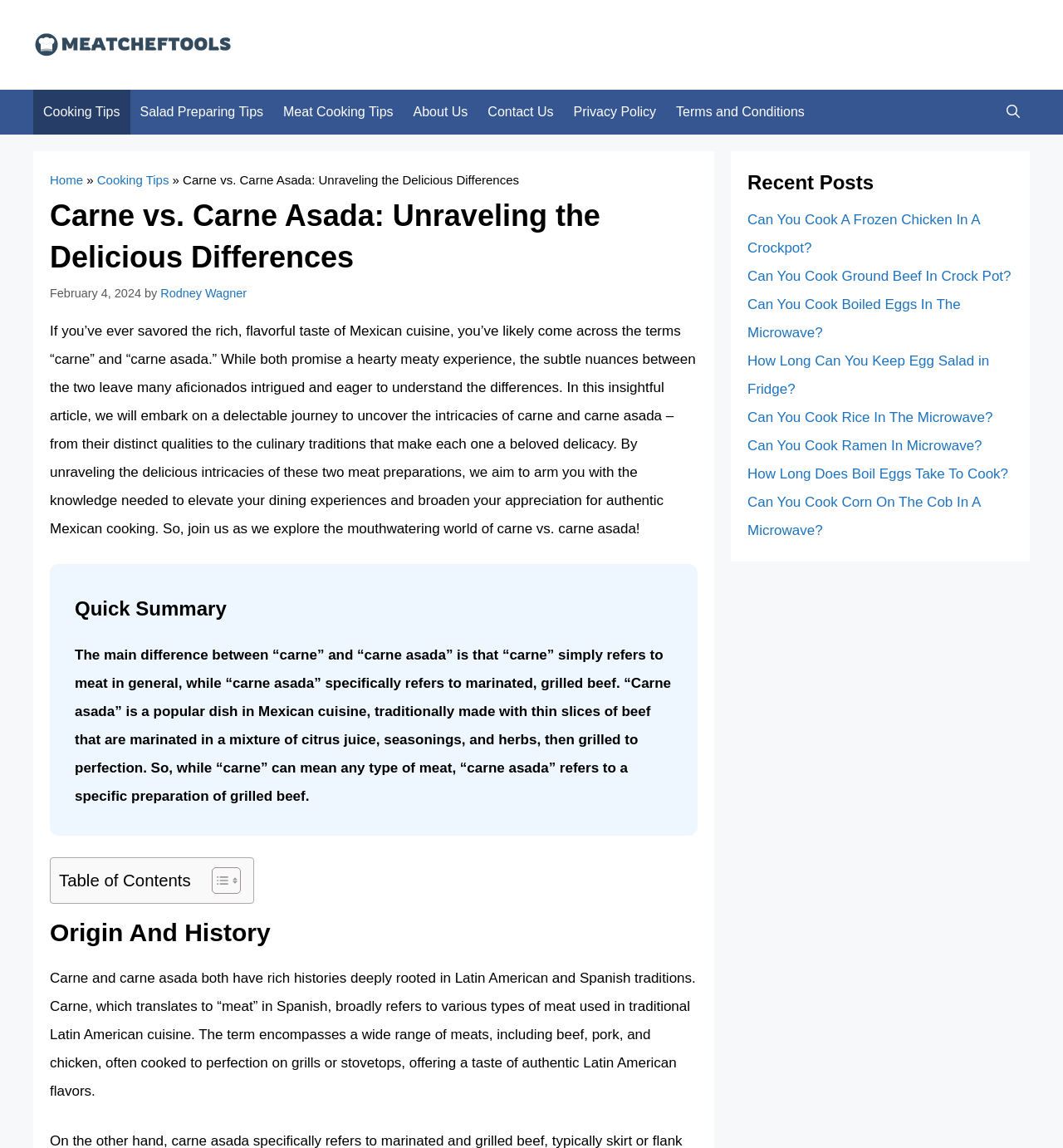Please specify the bounding box coordinates of the element that should be clicked to execute the given instruction: 'Toggle the table of content'. Ensure the coordinates are four float numbers between 0 and 1, expressed as [left, top, right, bottom].

[0.187, 0.754, 0.222, 0.779]